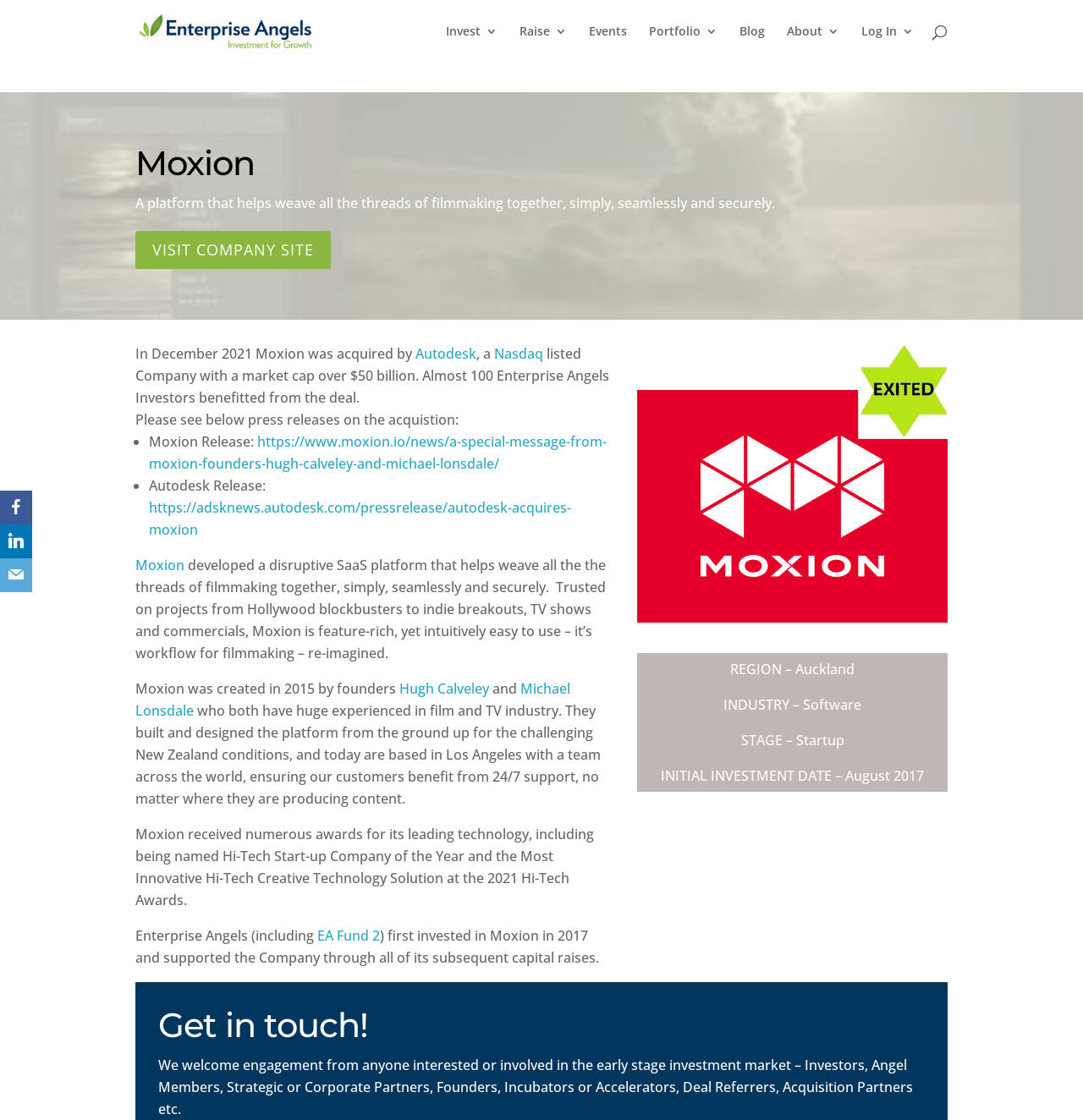Based on the element description: "Cadel Evans Classic (6)", identify the UI element and provide its bounding box coordinates. Use four float numbers between 0 and 1, [left, top, right, bottom].

None